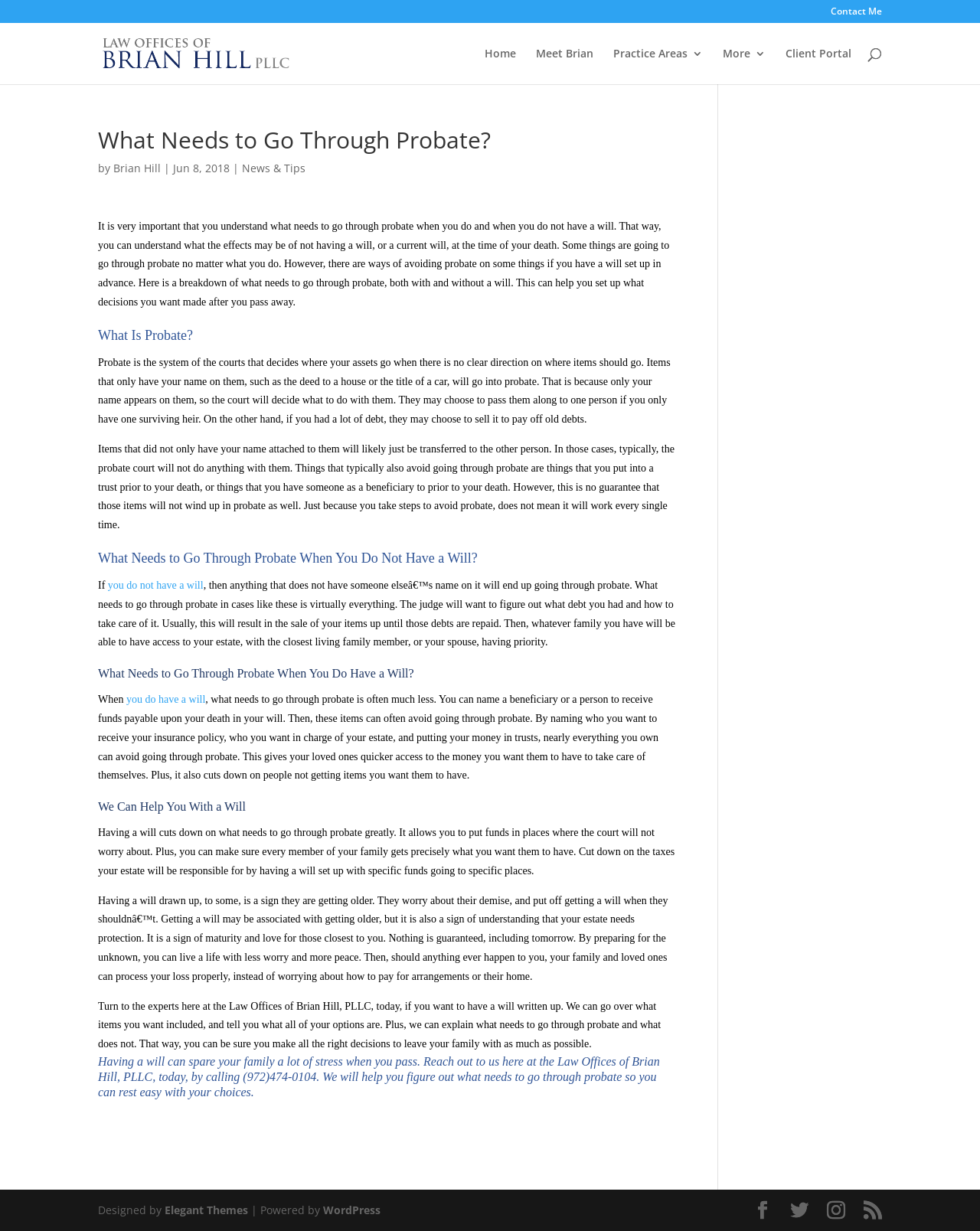What is the phone number to reach the law office?
Provide a detailed answer to the question using information from the image.

I found the answer by reading the last paragraph of the article, where the phone number is provided as a way to contact the law office.